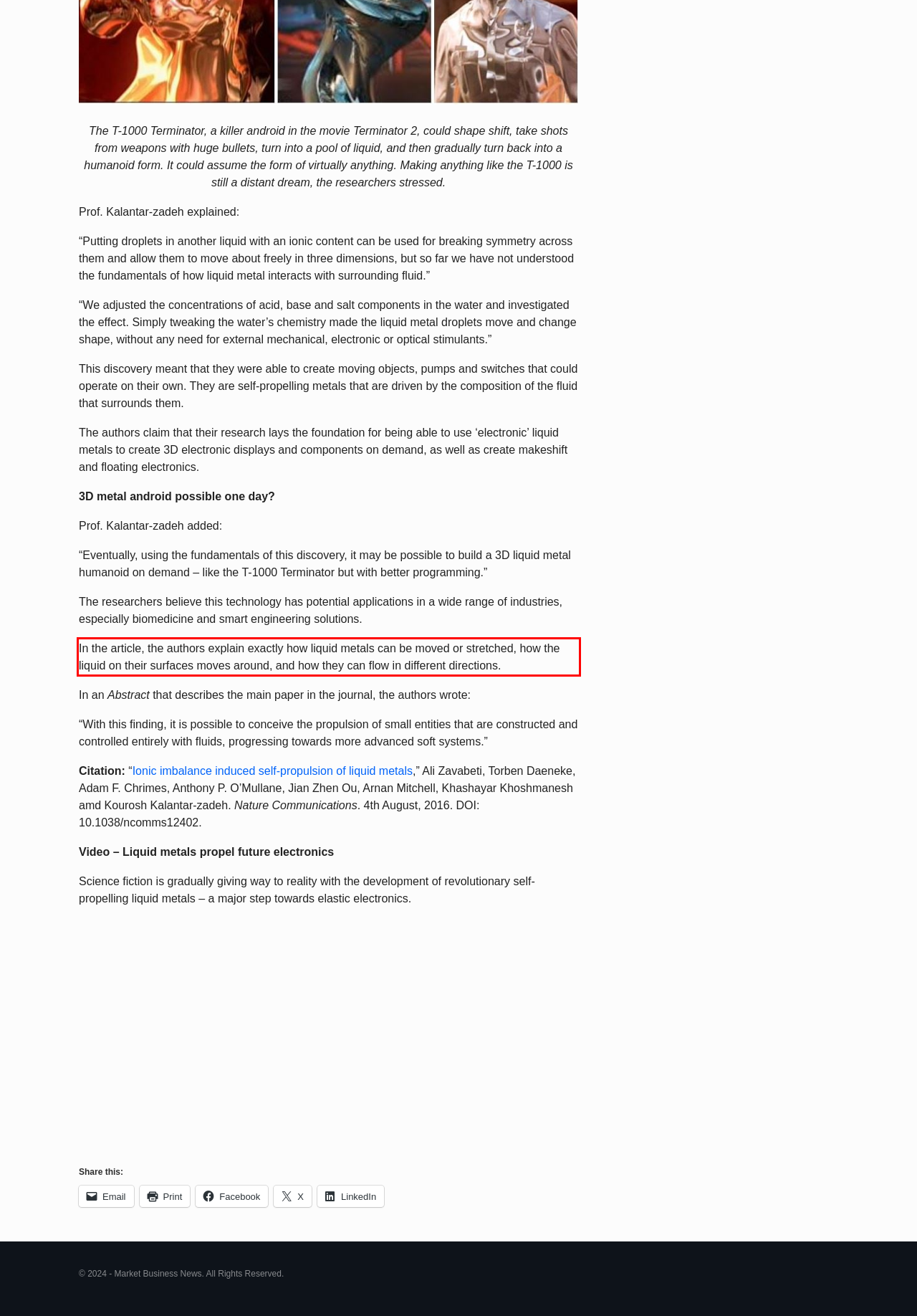Using the provided screenshot, read and generate the text content within the red-bordered area.

In the article, the authors explain exactly how liquid metals can be moved or stretched, how the liquid on their surfaces moves around, and how they can flow in different directions.